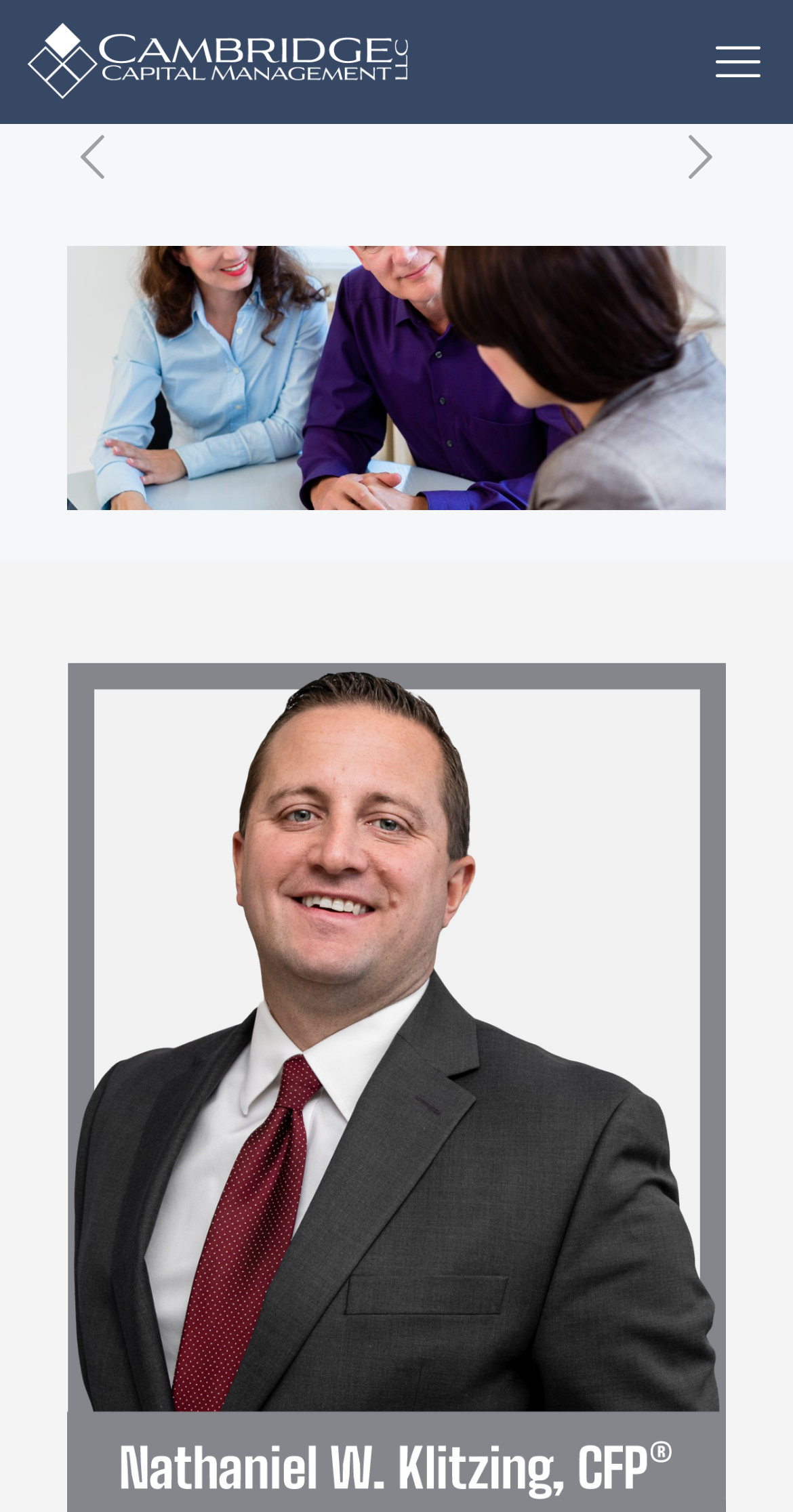Please answer the following question using a single word or phrase: What is the purpose of the 'Back to top icon'?

To go back to top